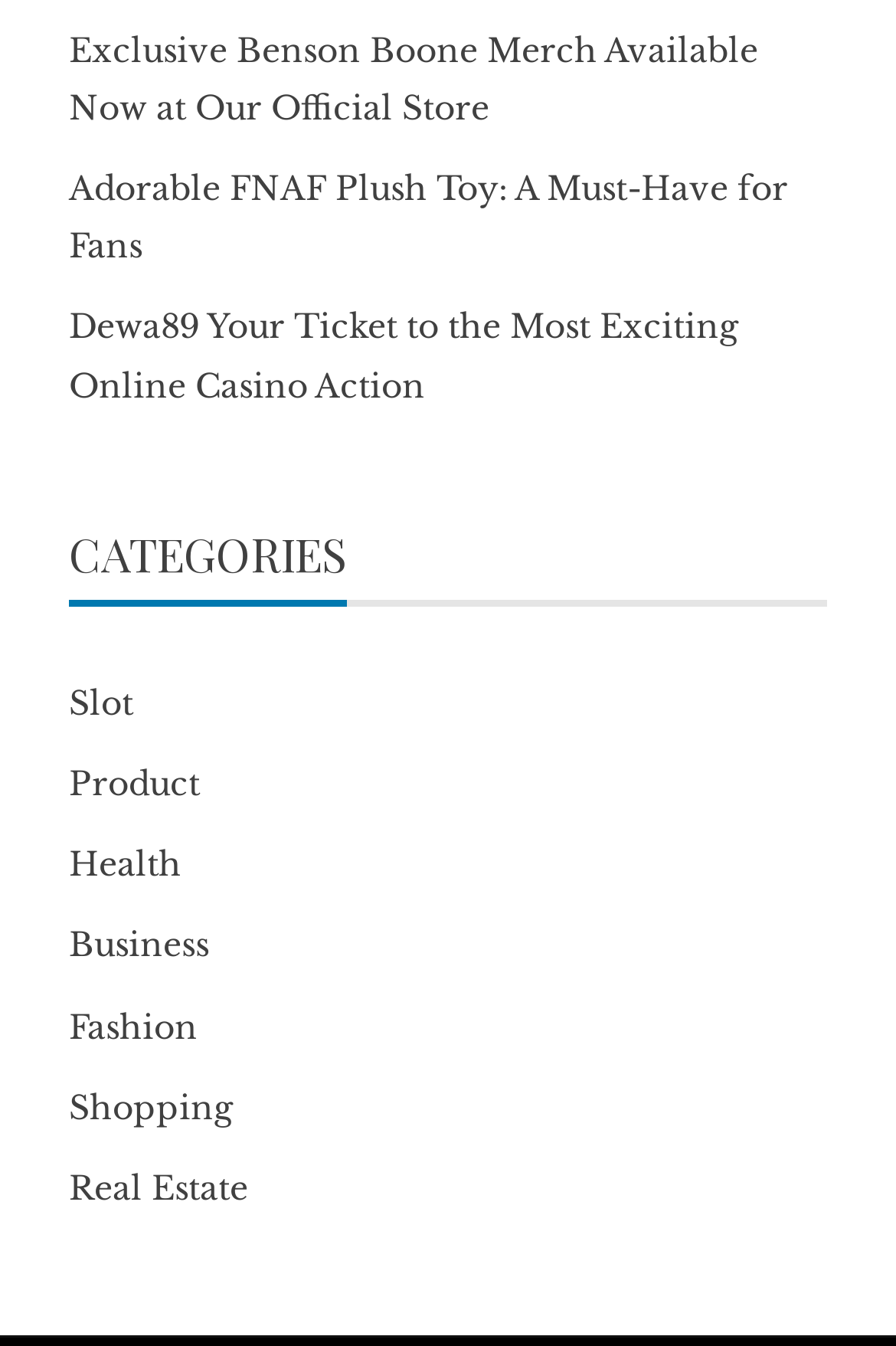Use a single word or phrase to answer the question:
How many links are above the 'CATEGORIES' heading?

3